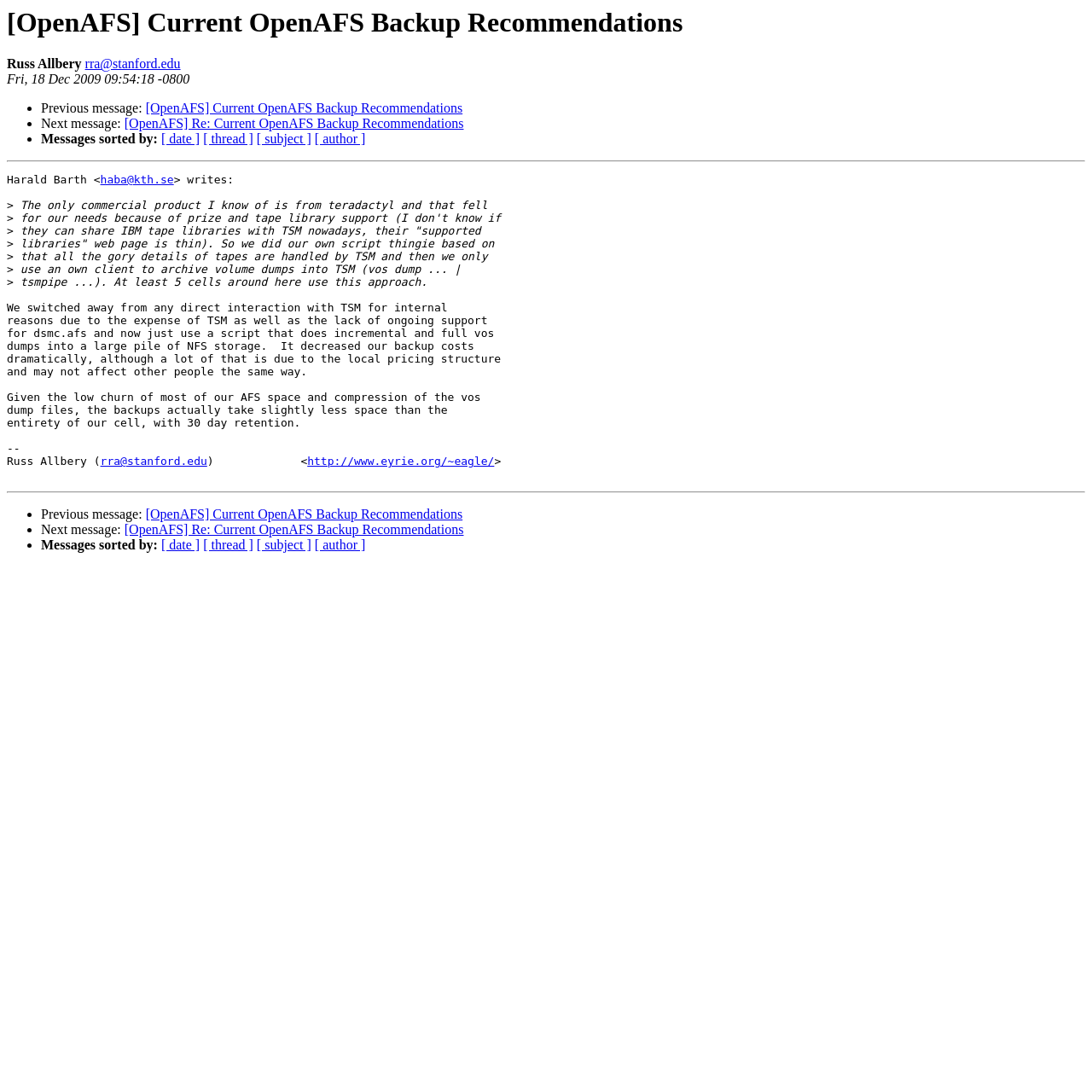Who wrote the message?
Based on the image, provide a one-word or brief-phrase response.

Russ Allbery